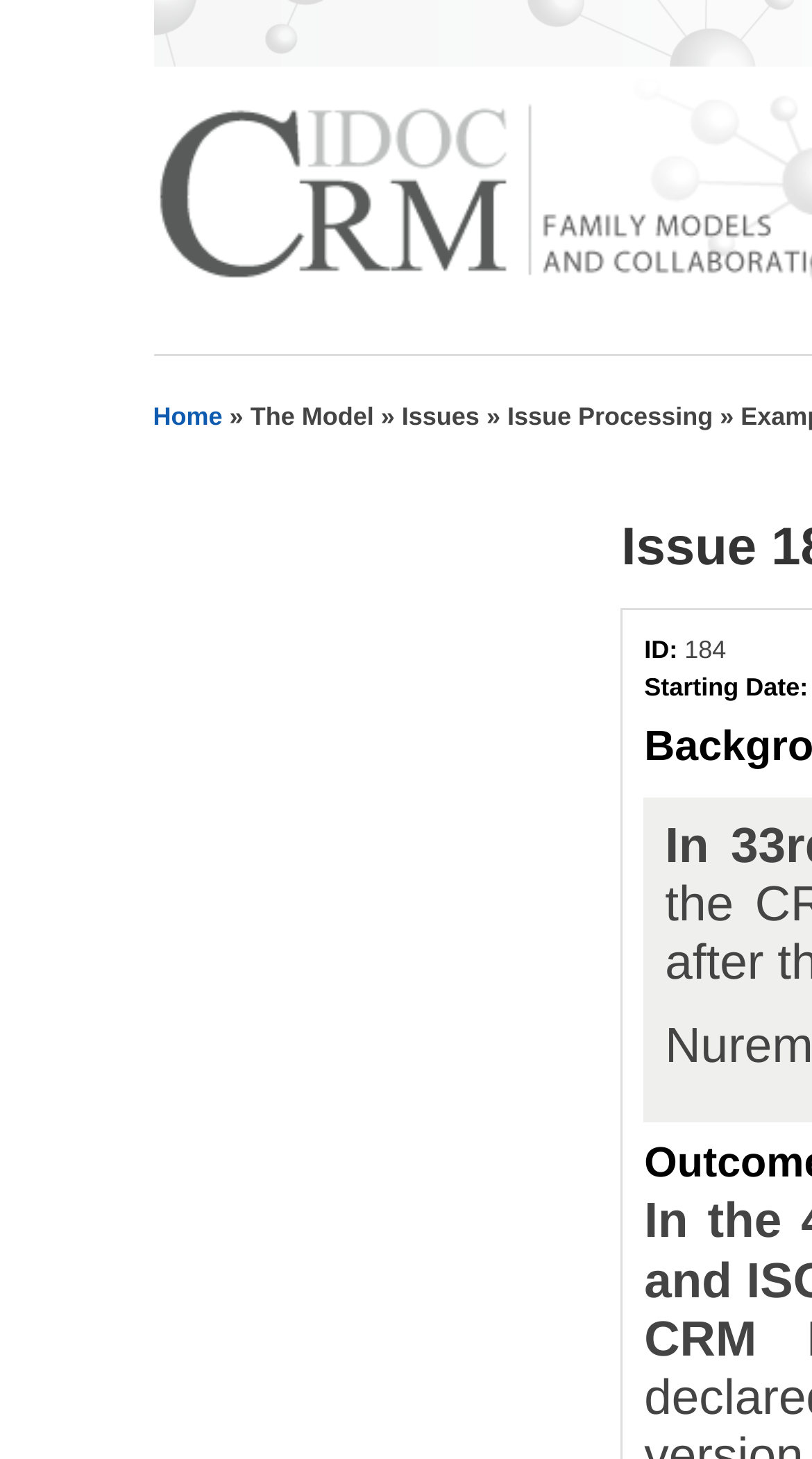Please identify the primary heading of the webpage and give its text content.

Issue 184: Examples in CRMarcheo